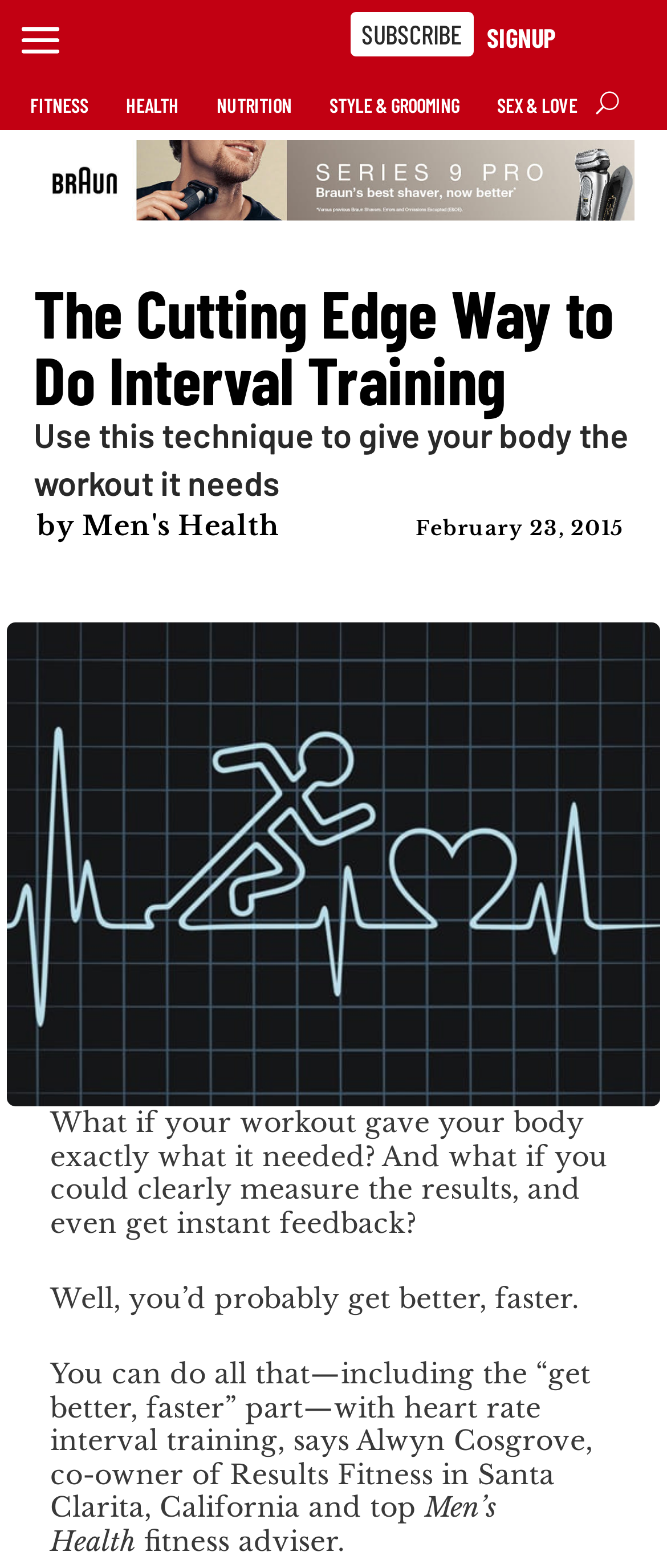Identify the bounding box coordinates of the area that should be clicked in order to complete the given instruction: "Click on FITNESS". The bounding box coordinates should be four float numbers between 0 and 1, i.e., [left, top, right, bottom].

[0.045, 0.058, 0.132, 0.082]